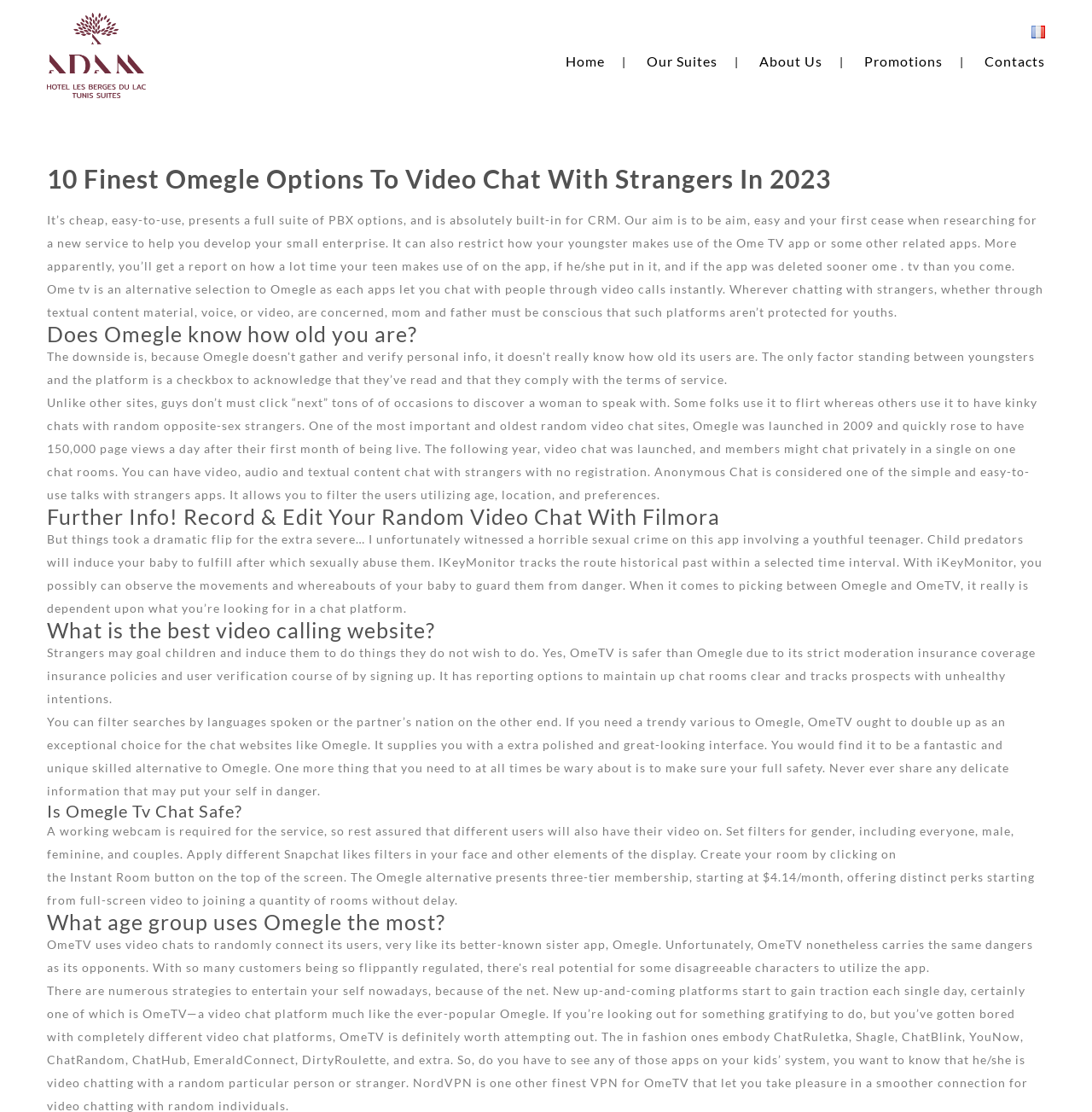Given the description "ome . tv", determine the bounding box of the corresponding UI element.

[0.798, 0.233, 0.842, 0.246]